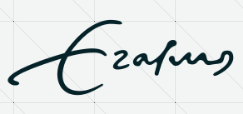Elaborate on the various elements present in the image.

The image features the stylized logo of Erasmus MC, which is the University Medical Center Rotterdam. The logo includes a unique, flowing script that spells out "Erasmus," showcasing a blend of modern design and professional identity. This emblem symbolizes the institution's commitment to innovation, high-quality healthcare, and research excellence within the medical and academic communities. The logo's elegant curves reflect the center's dedication to a compassionate approach in medicine and patient care.